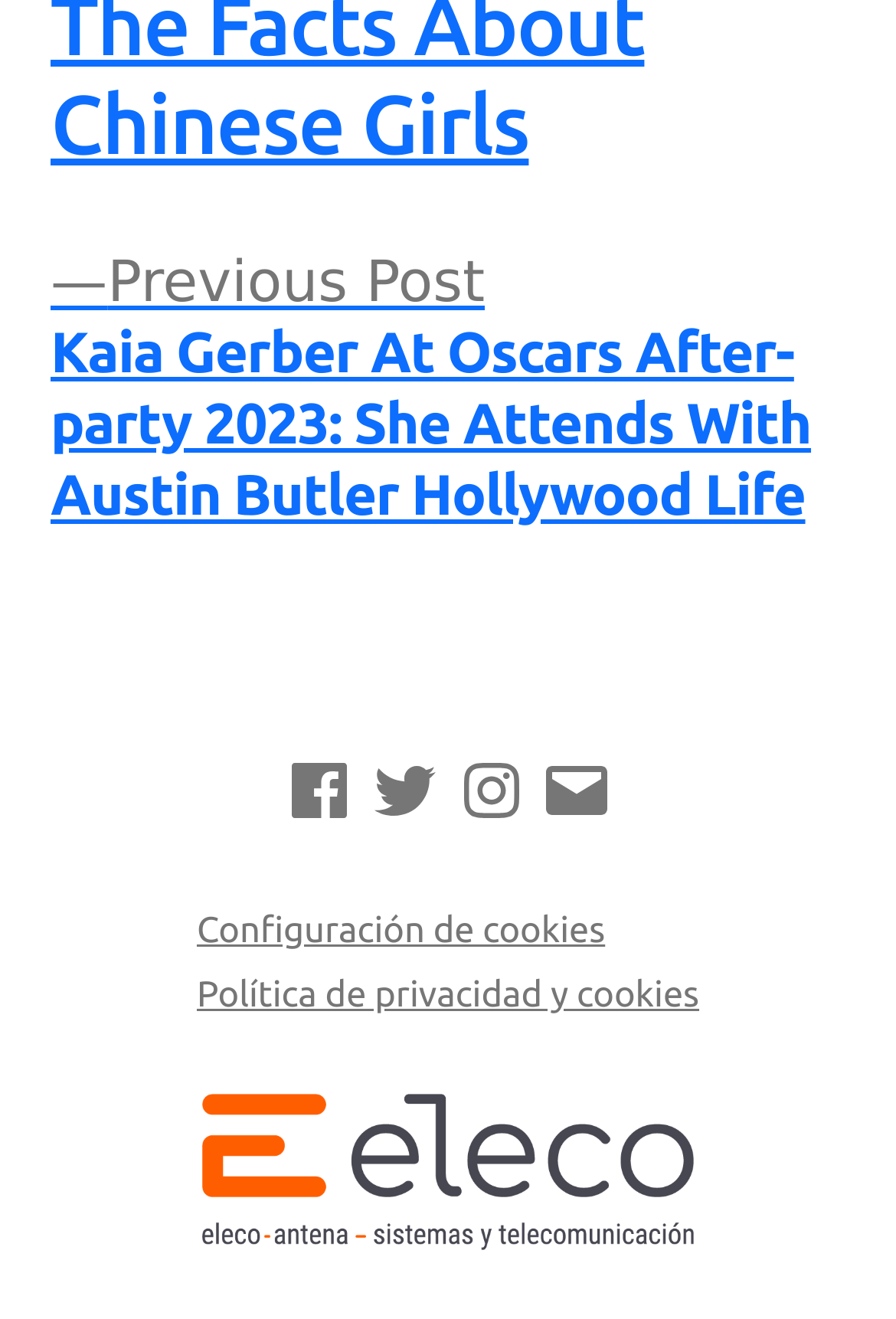Predict the bounding box of the UI element that fits this description: "Política de privacidad y cookies".

[0.22, 0.737, 0.78, 0.768]